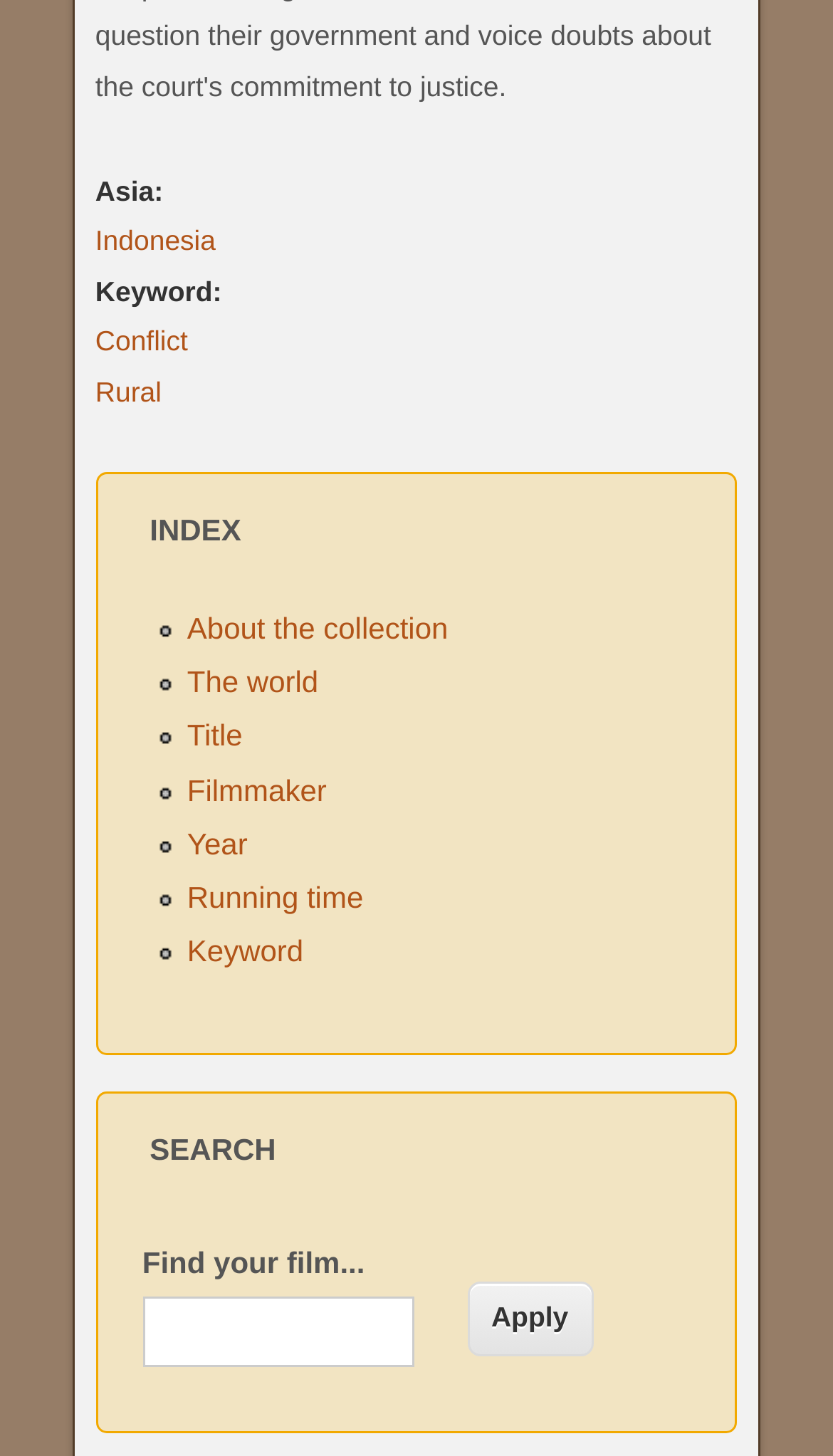Answer the following inquiry with a single word or phrase:
What is the purpose of the textbox?

To find a film